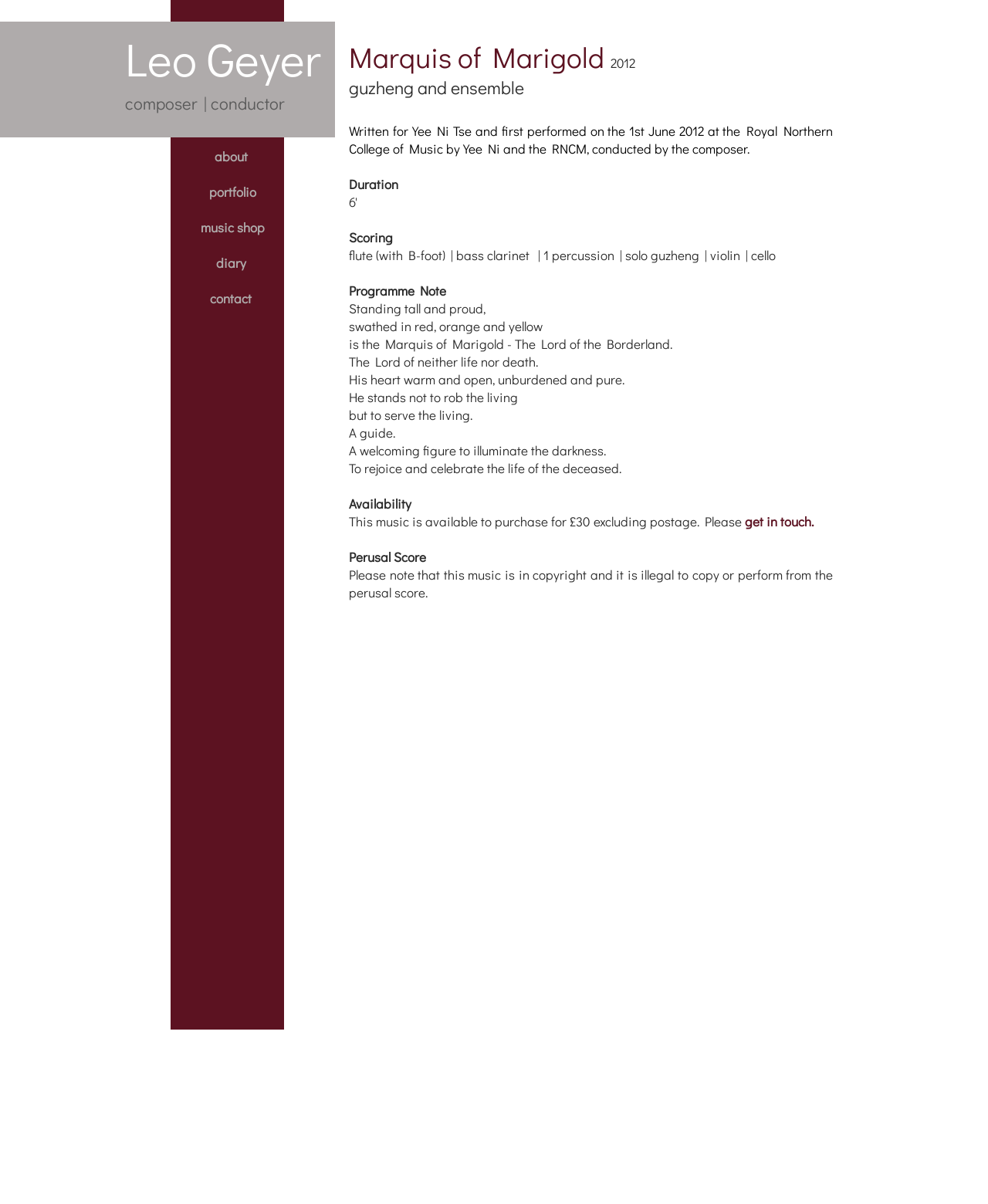Given the element description Marquis of Marigold, identify the bounding box coordinates for the UI element on the webpage screenshot. The format should be (top-left x, top-left y, bottom-right x, bottom-right y), with values between 0 and 1.

[0.353, 0.031, 0.618, 0.063]